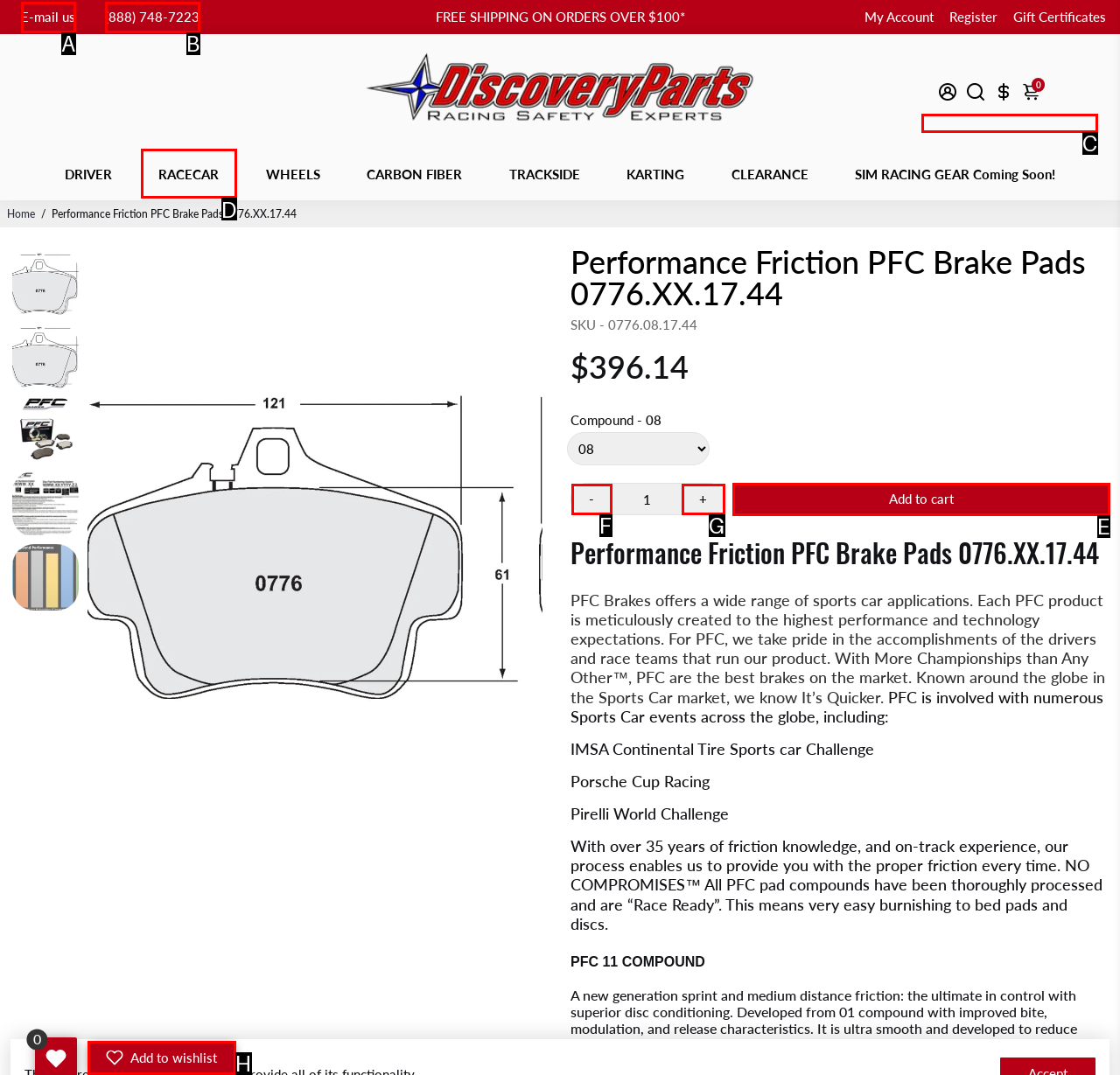Indicate the UI element to click to perform the task: Click the 'Log in' link. Reply with the letter corresponding to the chosen element.

C